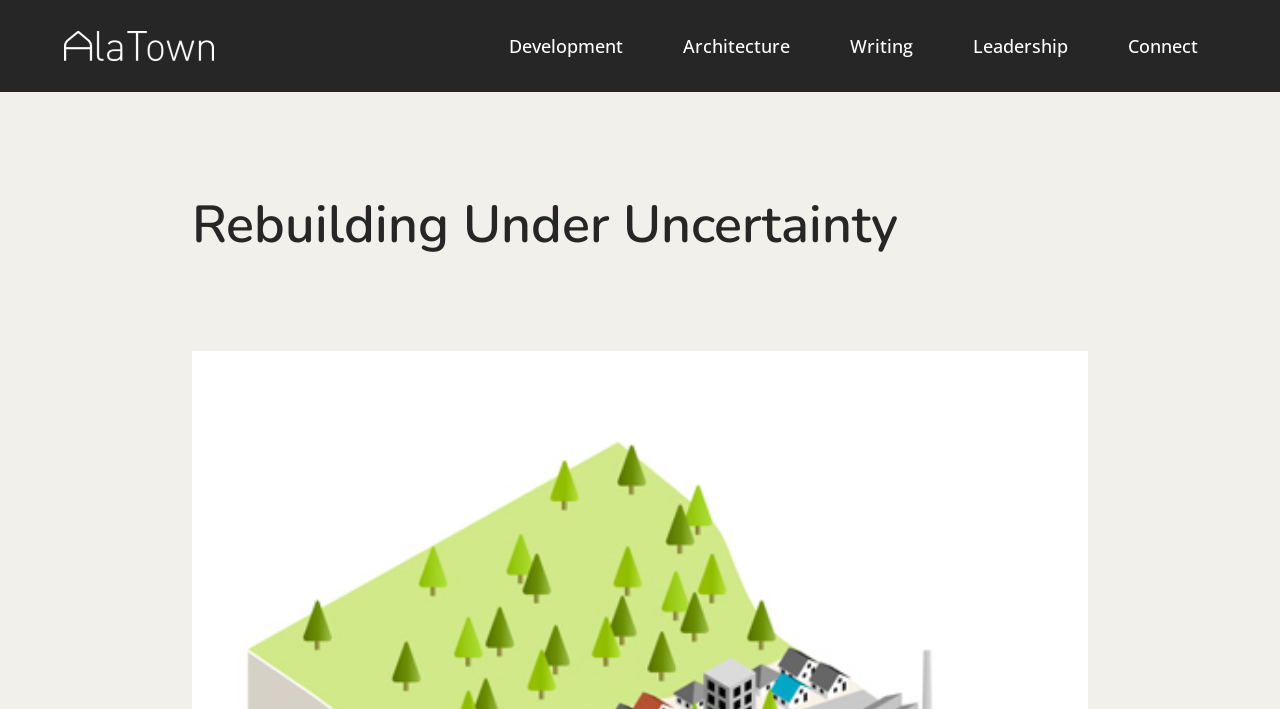How many sections are there in the navigation?
Give a detailed explanation using the information visible in the image.

The navigation section is located in the top-middle part of the webpage, and it contains 5 sections: 'Development', 'Architecture', 'Writing', 'Leadership', and 'Connect'.